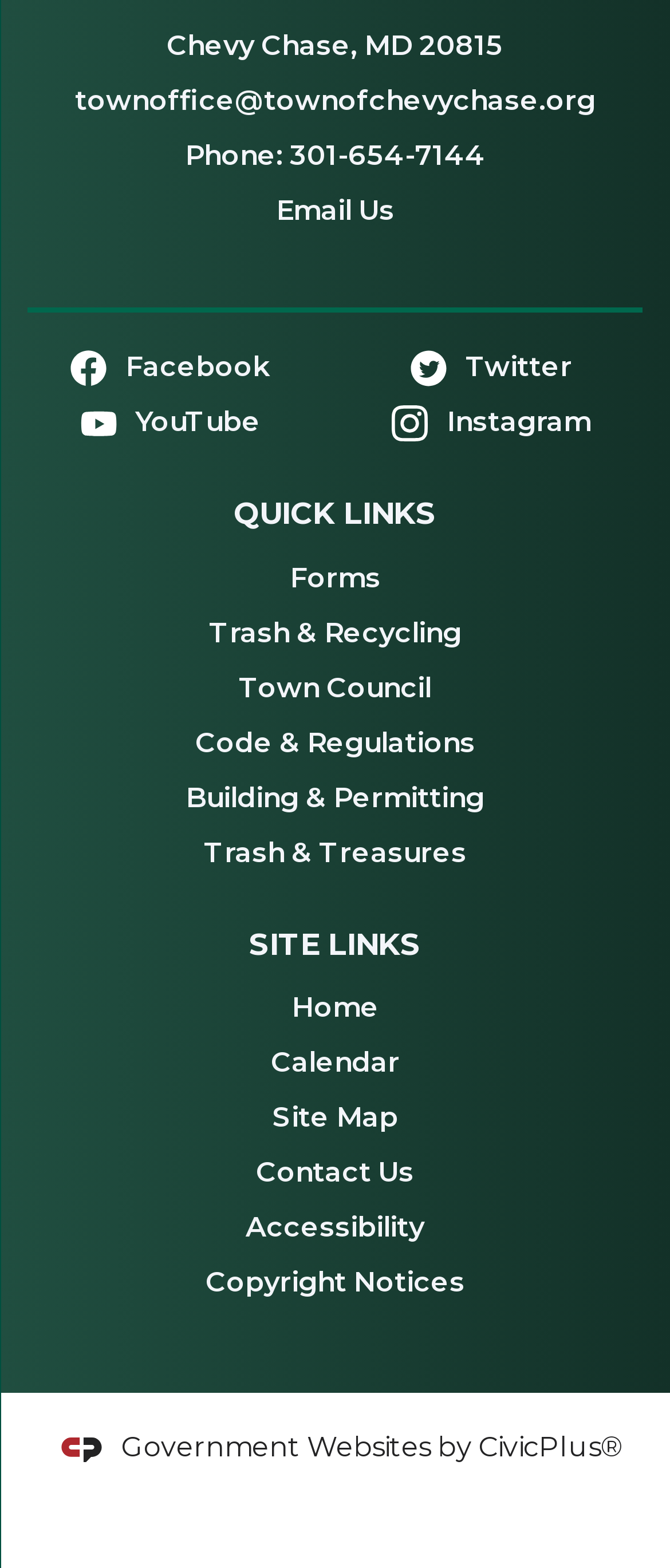Please identify the bounding box coordinates of the clickable area that will allow you to execute the instruction: "Go to the town council page".

[0.356, 0.428, 0.644, 0.449]